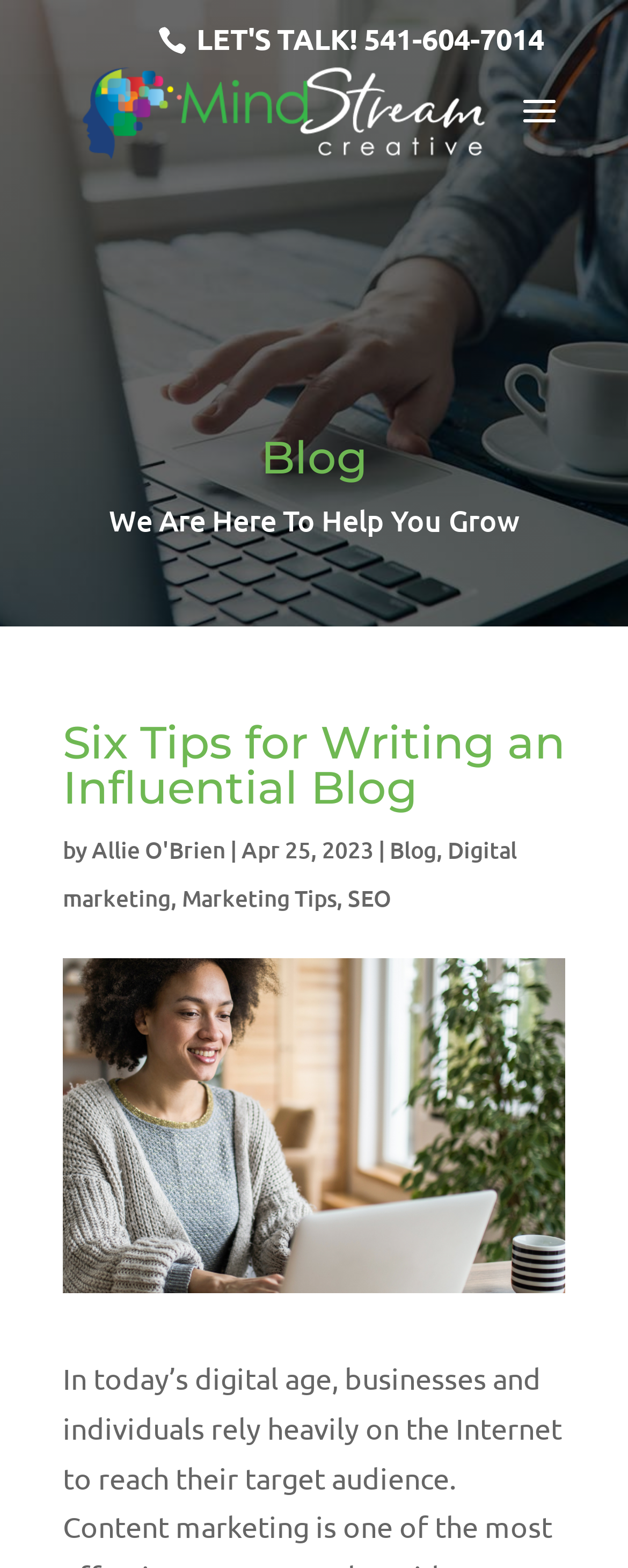From the webpage screenshot, predict the bounding box of the UI element that matches this description: "SEO".

[0.554, 0.563, 0.623, 0.583]